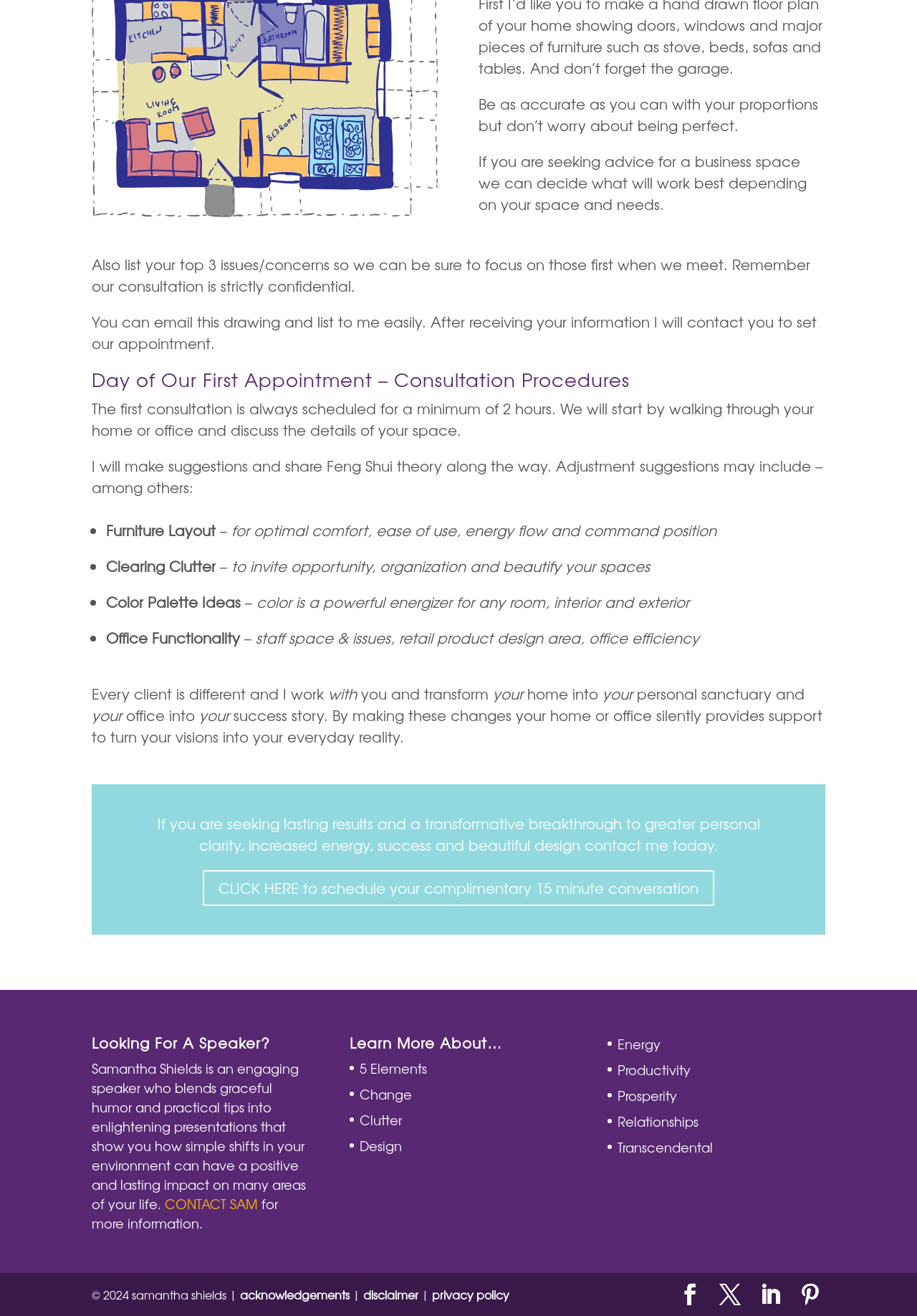Mark the bounding box of the element that matches the following description: "privacy policy".

[0.471, 0.977, 0.555, 0.99]